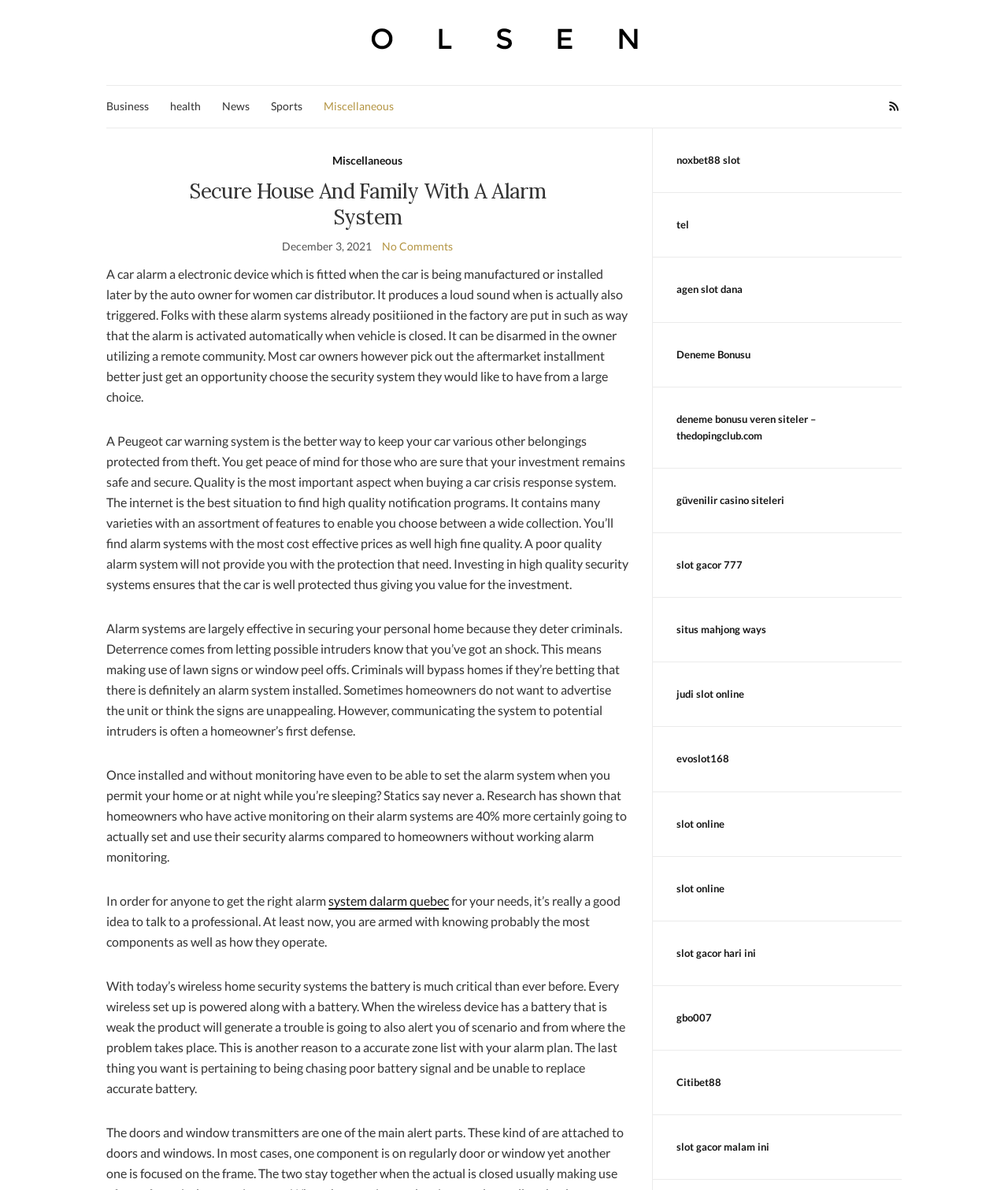Identify the coordinates of the bounding box for the element that must be clicked to accomplish the instruction: "Learn about what Sean Moffitt does".

None